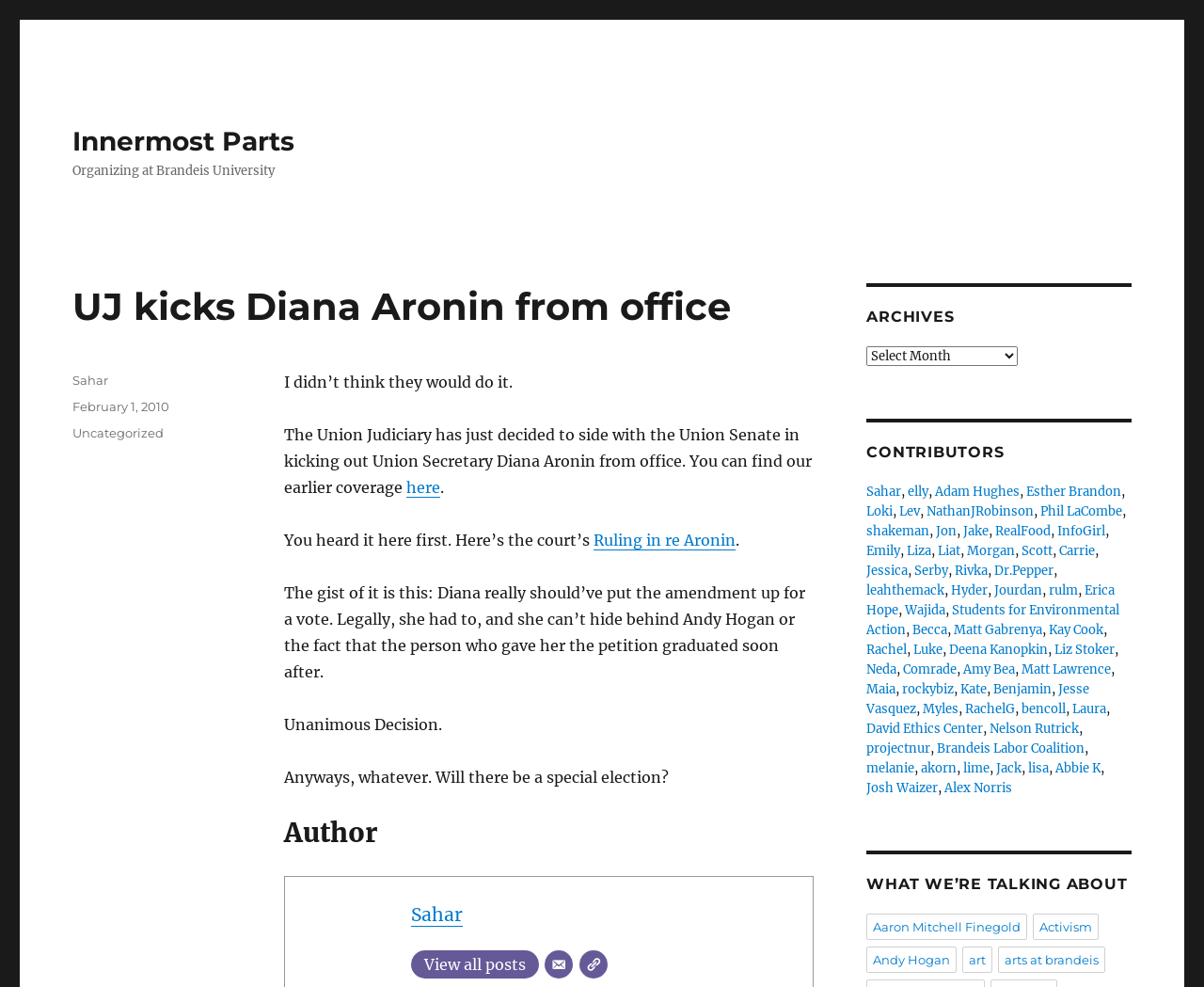Based on the element description "Ruling in re Aronin", predict the bounding box coordinates of the UI element.

[0.493, 0.538, 0.611, 0.557]